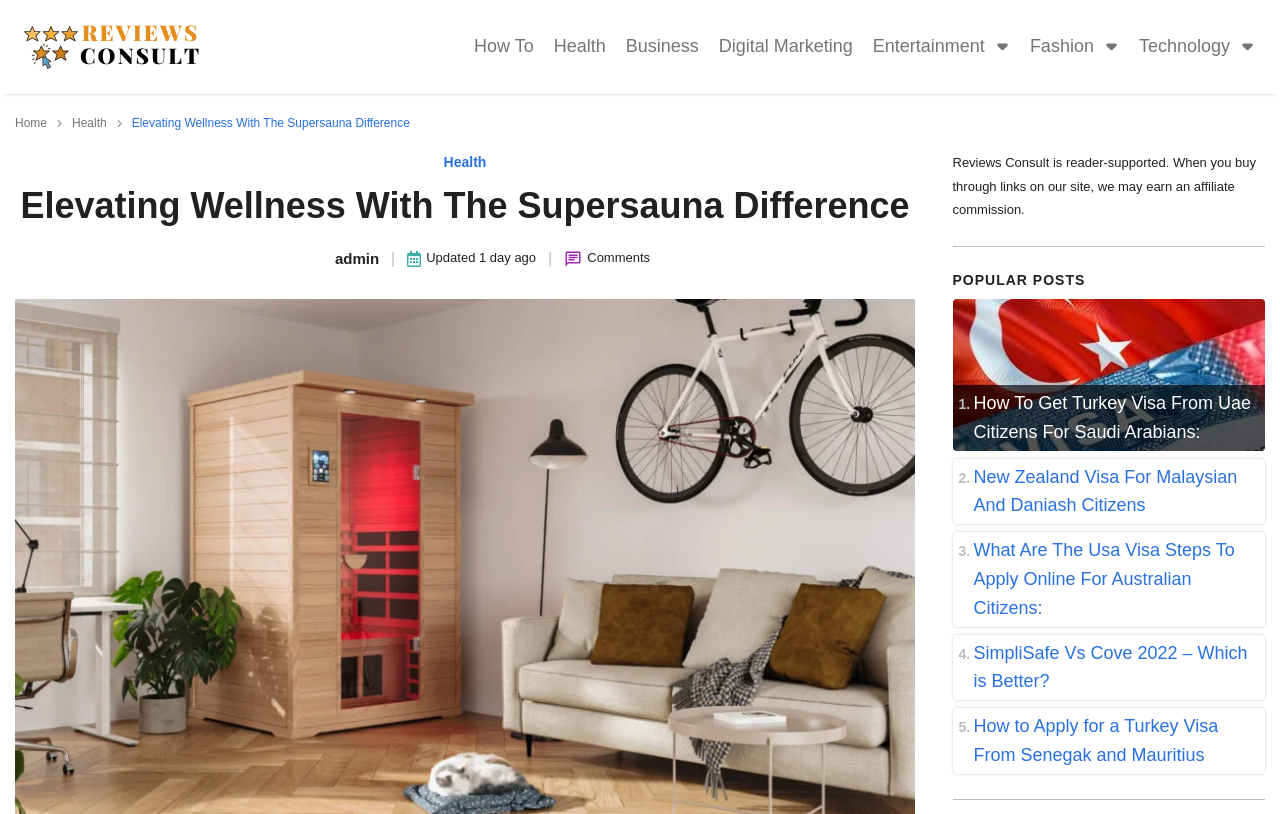What is the purpose of the website?
Provide a comprehensive and detailed answer to the question.

I inferred the purpose of the website by reading the static text 'Reviews Consult is reader-supported. When you buy through links on our site, we may earn an affiliate commission.' which suggests that the website provides reviews and earns commissions through affiliate marketing.